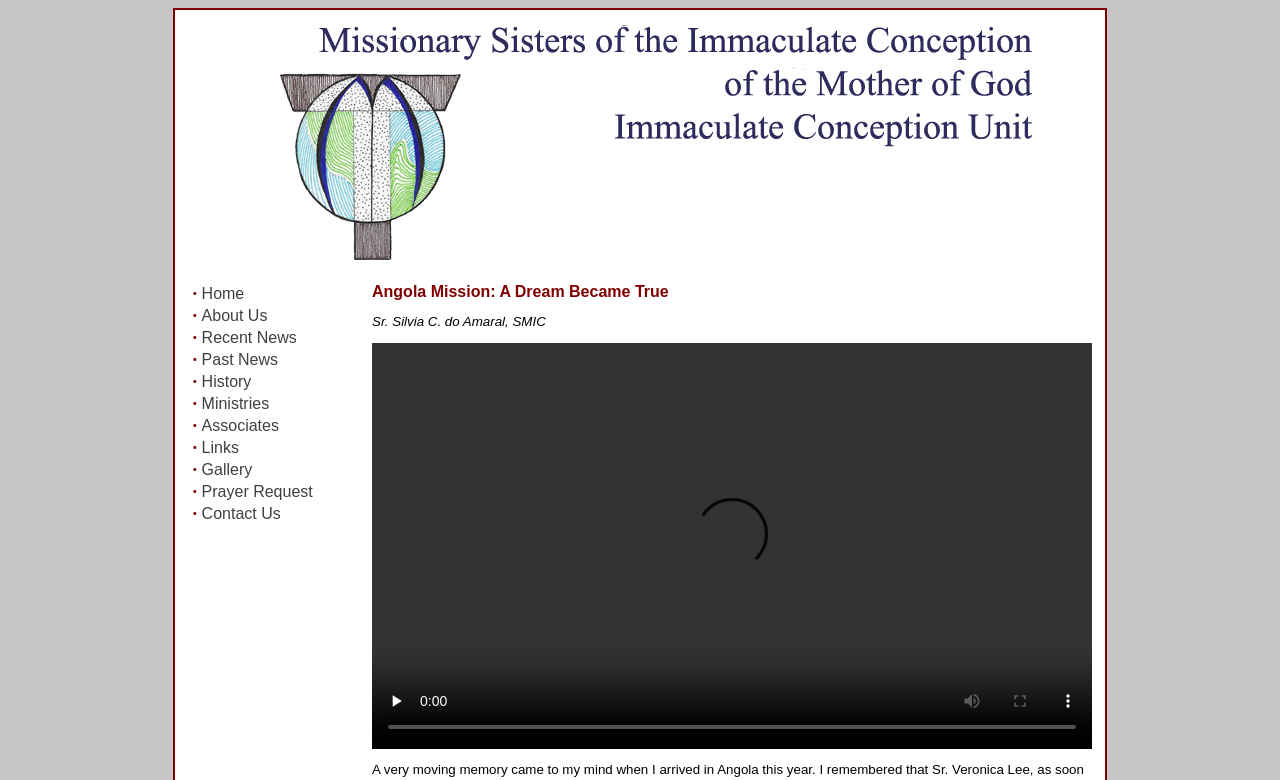Write a detailed summary of the webpage.

The webpage is about the Missionary Sisters of The Immaculate Conception of The Mother Of God. At the top, there is a large image that spans about 62% of the width of the page. Below the image, there is a table with 10 rows, each containing a cell with a separator character and a cell with a link to a different section of the website, such as "Home", "About Us", "Recent News", and "Contact Us". These links are arranged vertically, with the "Home" link at the top and the "Contact Us" link at the bottom.

To the right of the table, there is a heading that reads "Angola Mission: A Dream Became True". Below the heading, there is a video player that takes up about 66% of the width of the page. The video player has a play button, a mute button, a full-screen button, and a button to show more media controls. There is also a video time scrubber slider below the video player.

Overall, the webpage has a simple and organized layout, with a clear hierarchy of elements and a focus on providing easy access to different sections of the website.